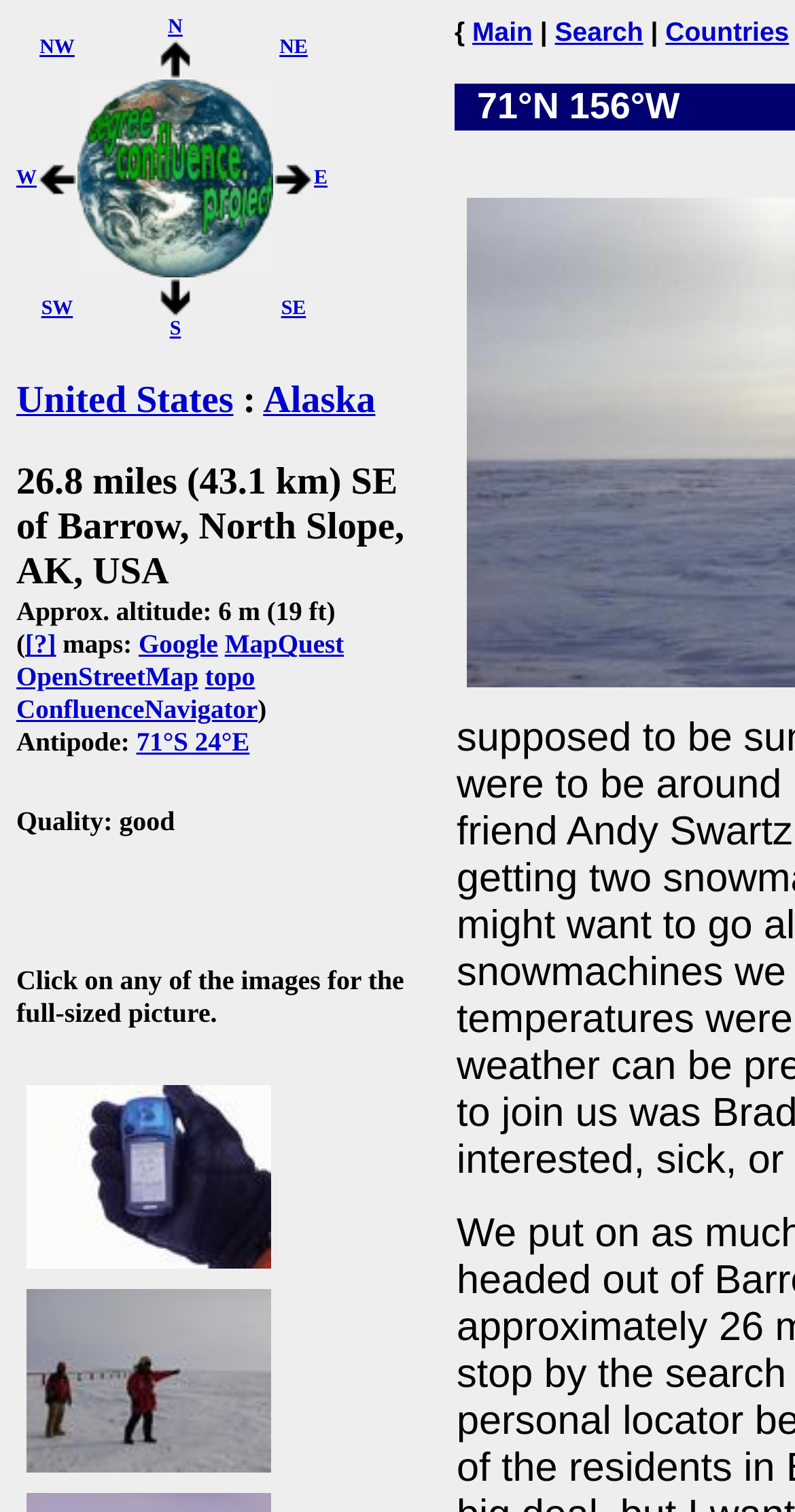Using the information in the image, could you please answer the following question in detail:
What is the direction Andy is pointing in the third image?

I found this answer by looking at the link '#3: Shortly after leaving Barrow, Andy points the direction.' on the webpage. This link is associated with an image, and the text suggests that Andy is pointing in a direction.